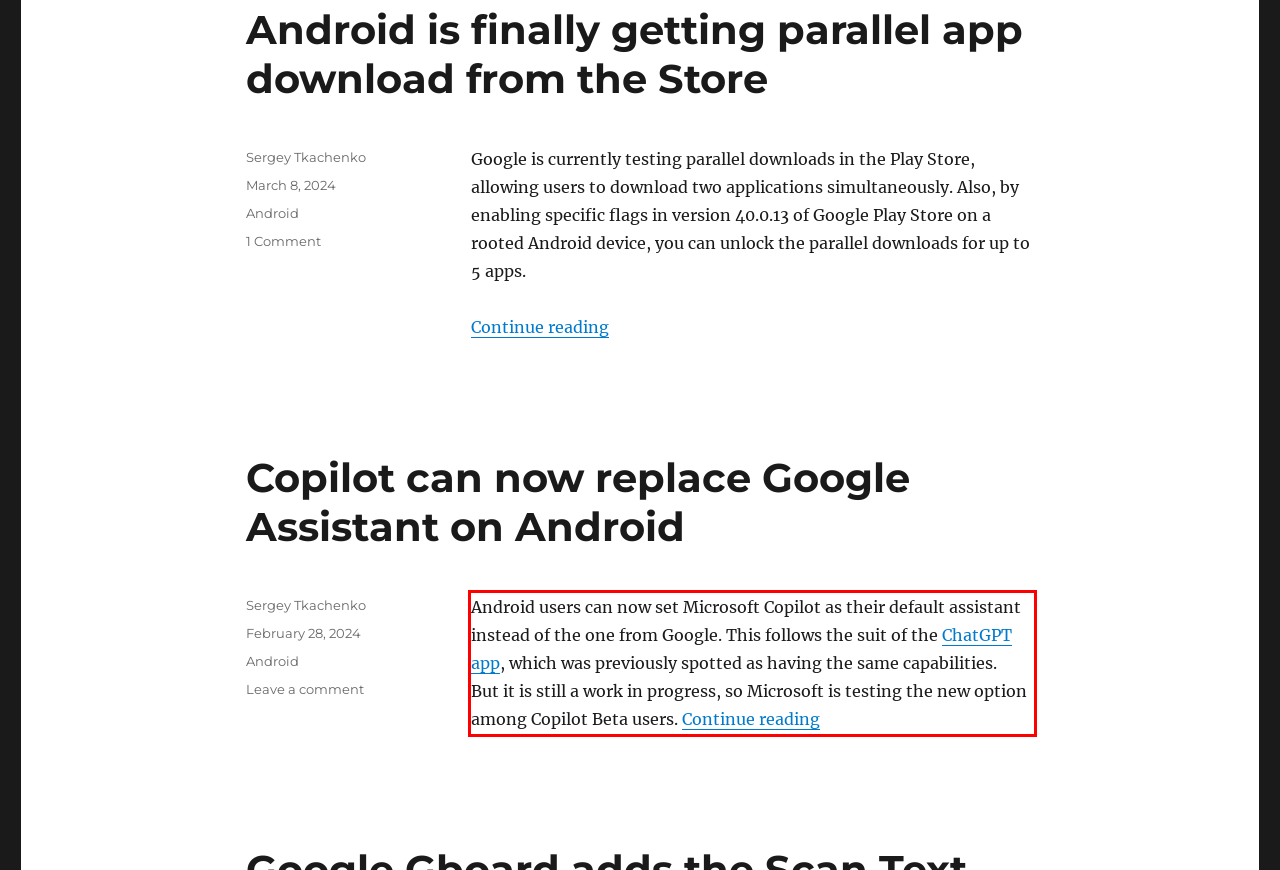Please analyze the screenshot of a webpage and extract the text content within the red bounding box using OCR.

Android users can now set Microsoft Copilot as their default assistant instead of the one from Google. This follows the suit of the ChatGPT app, which was previously spotted as having the same capabilities. But it is still a work in progress, so Microsoft is testing the new option among Copilot Beta users. Continue reading "Copilot can now replace Google Assistant on Android"